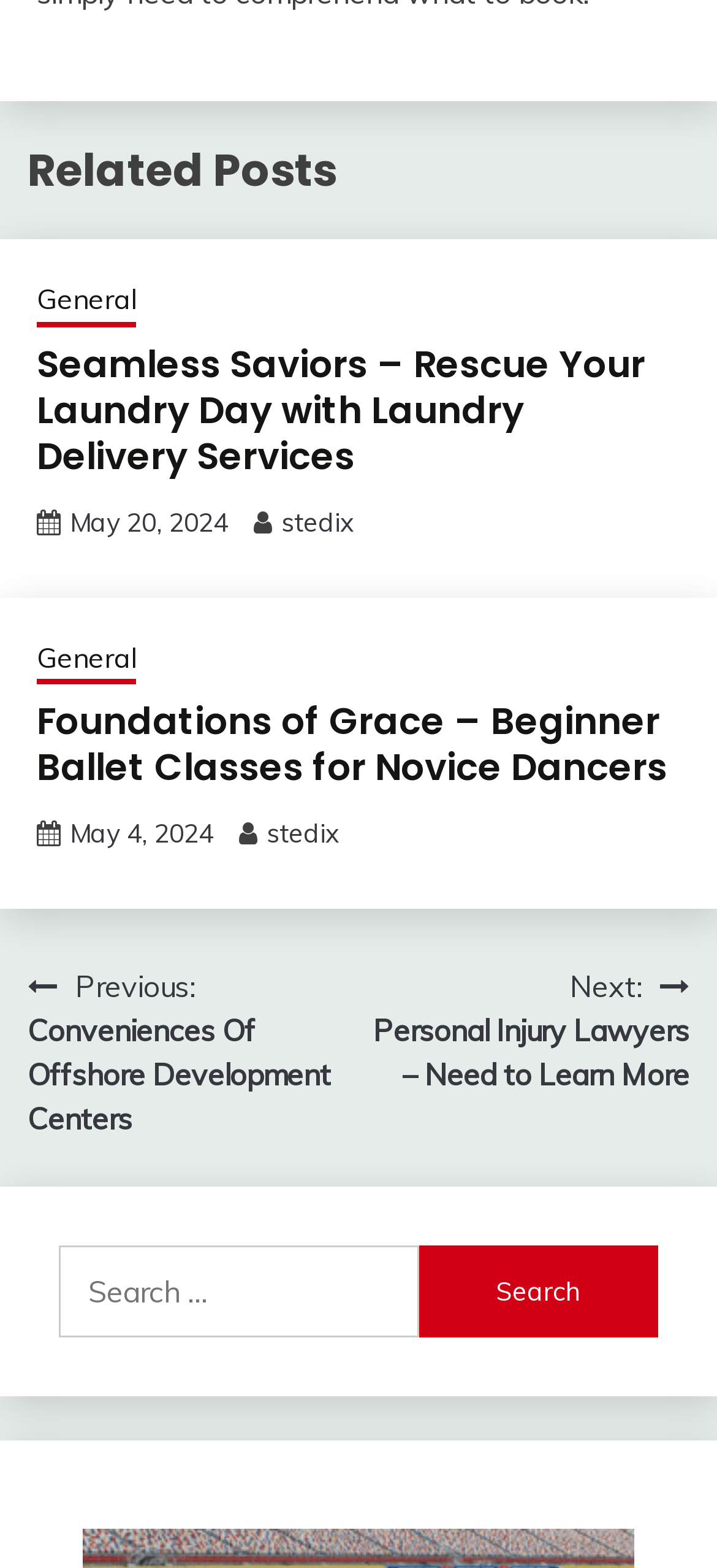Locate the bounding box coordinates of the element to click to perform the following action: 'Go to 'General''. The coordinates should be given as four float values between 0 and 1, in the form of [left, top, right, bottom].

[0.051, 0.179, 0.19, 0.209]